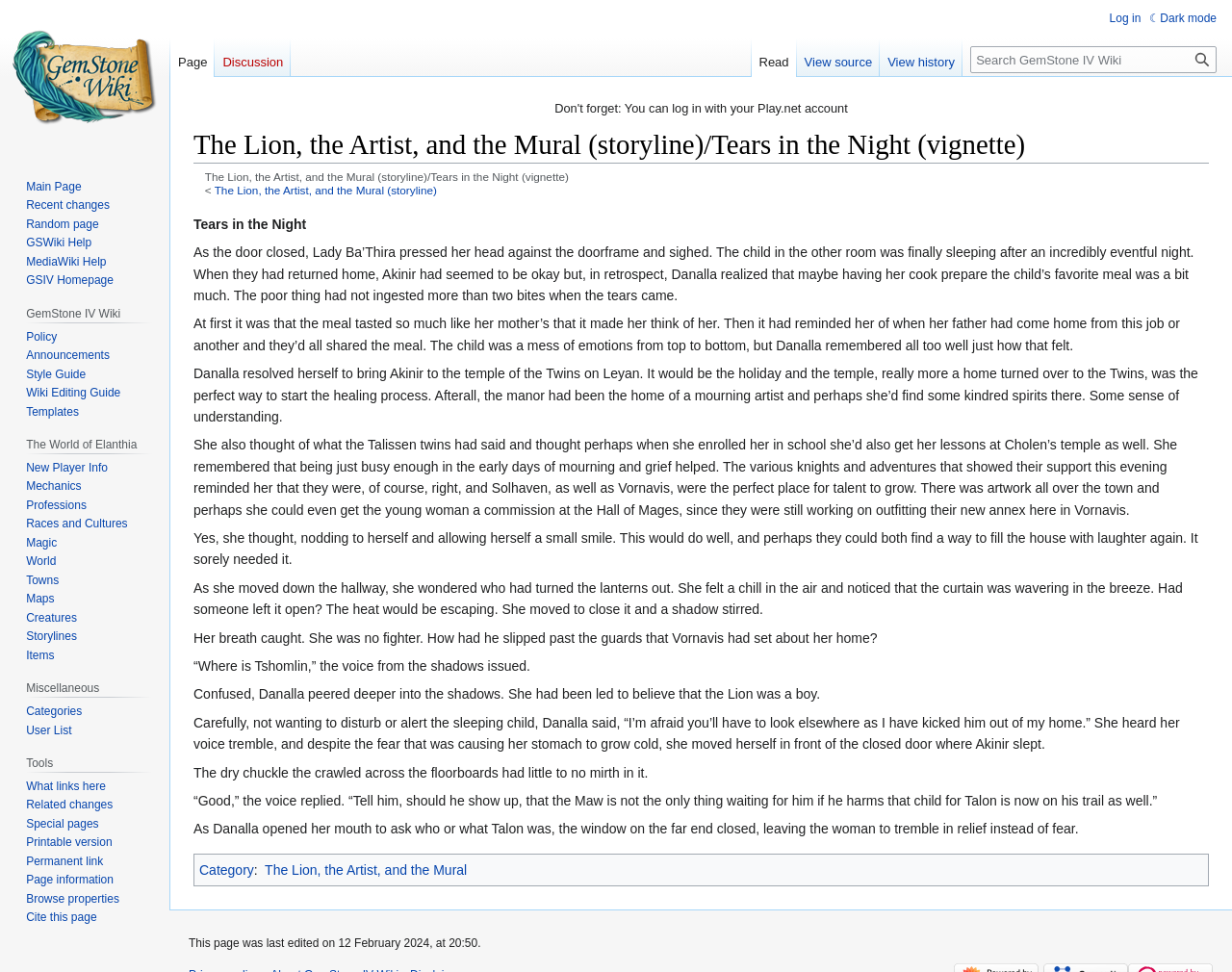Where does Danalla plan to take Akinir?
Answer the question with a detailed and thorough explanation.

According to the webpage content, Danalla resolves to bring Akinir to the temple of the Twins on Leyan, which is a perfect way to start the healing process. This decision is made after considering the child's emotional state and the need for a supportive environment.